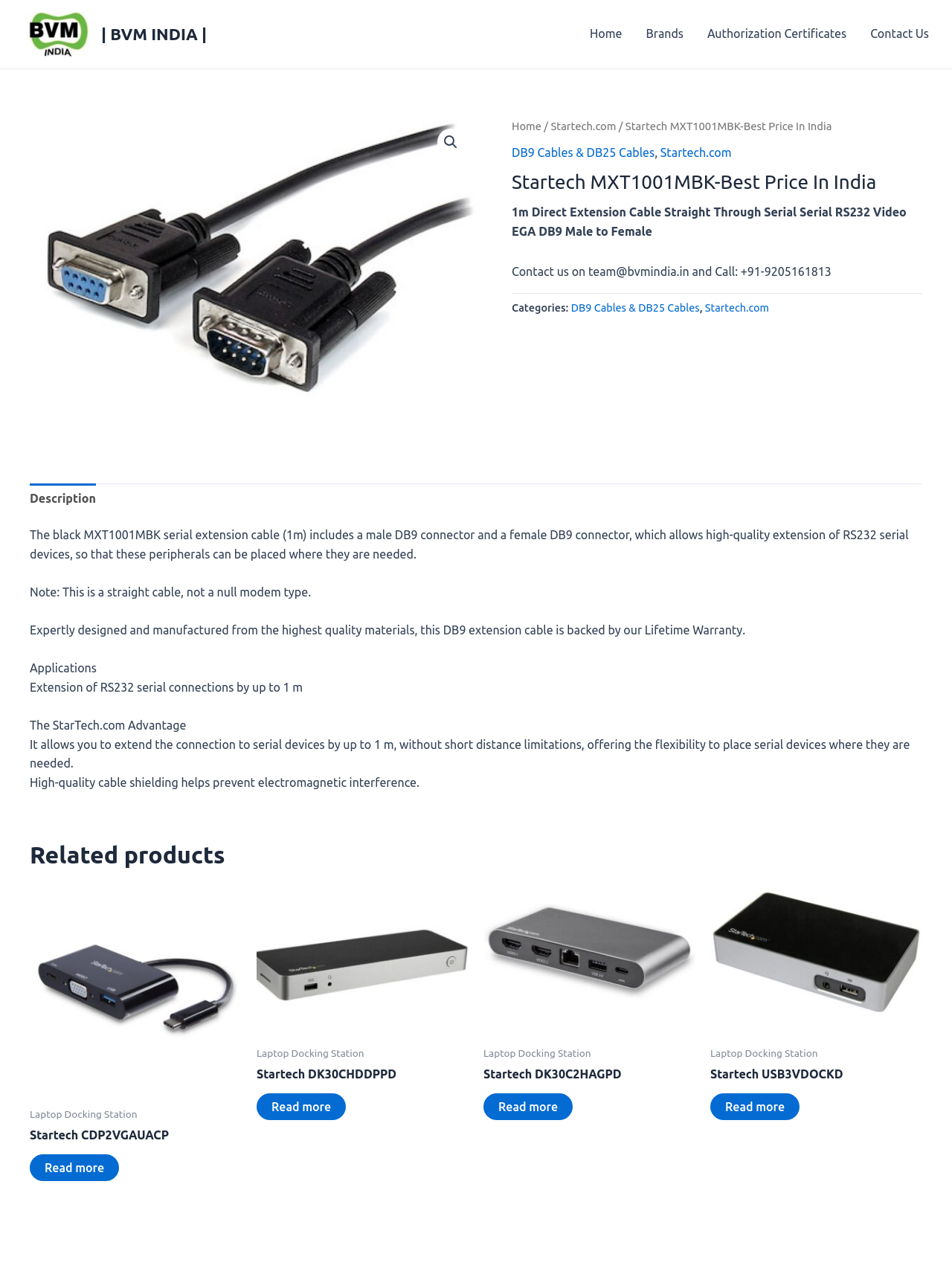Please find the bounding box for the following UI element description. Provide the coordinates in (top-left x, top-left y, bottom-right x, bottom-right y) format, with values between 0 and 1: ﻿How to correctly hit Irons?

None